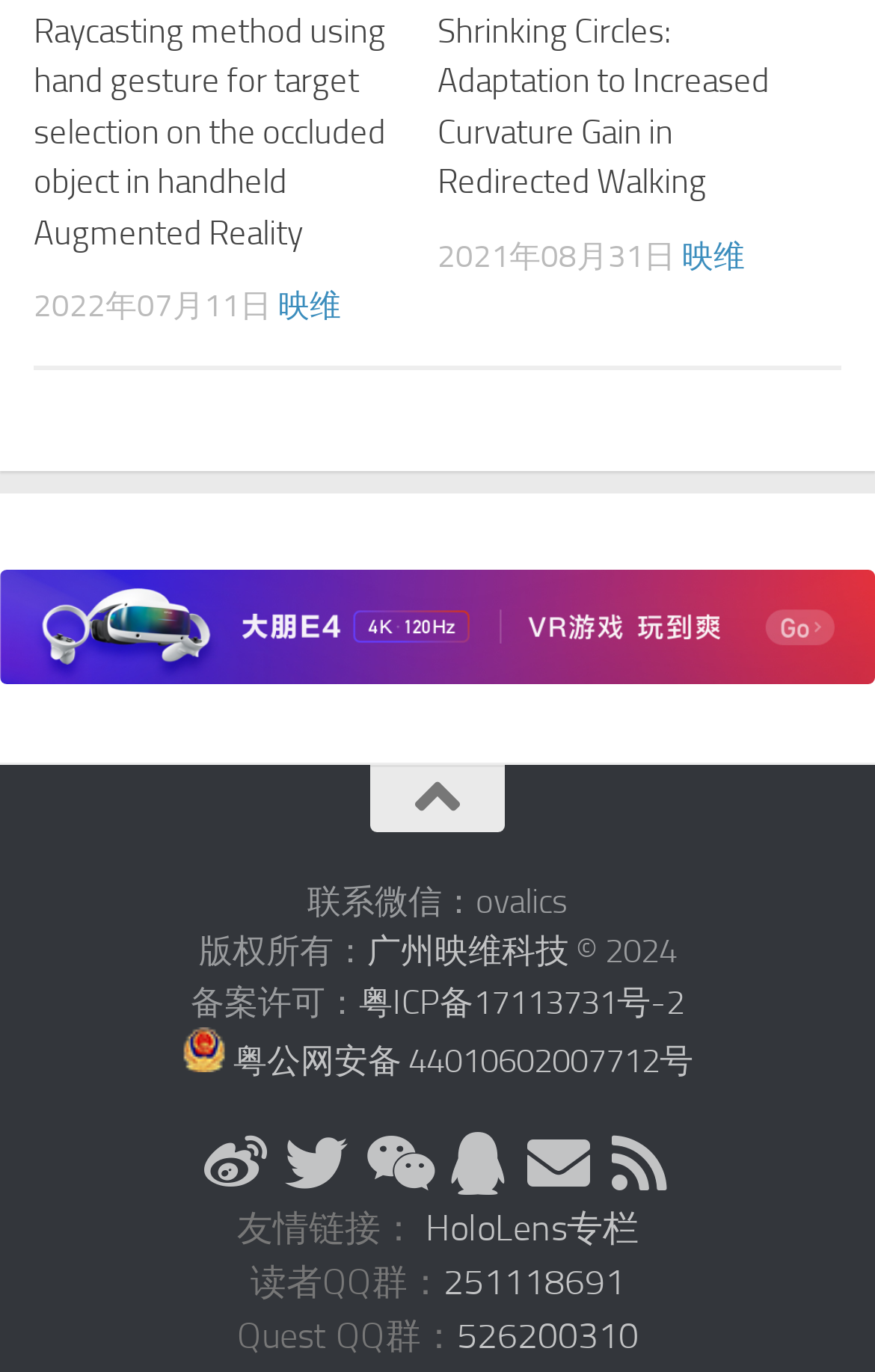With reference to the screenshot, provide a detailed response to the question below:
What is the date of the first article?

I found the date of the first article by looking at the time element next to the first heading, which says '2022年07月11日'.